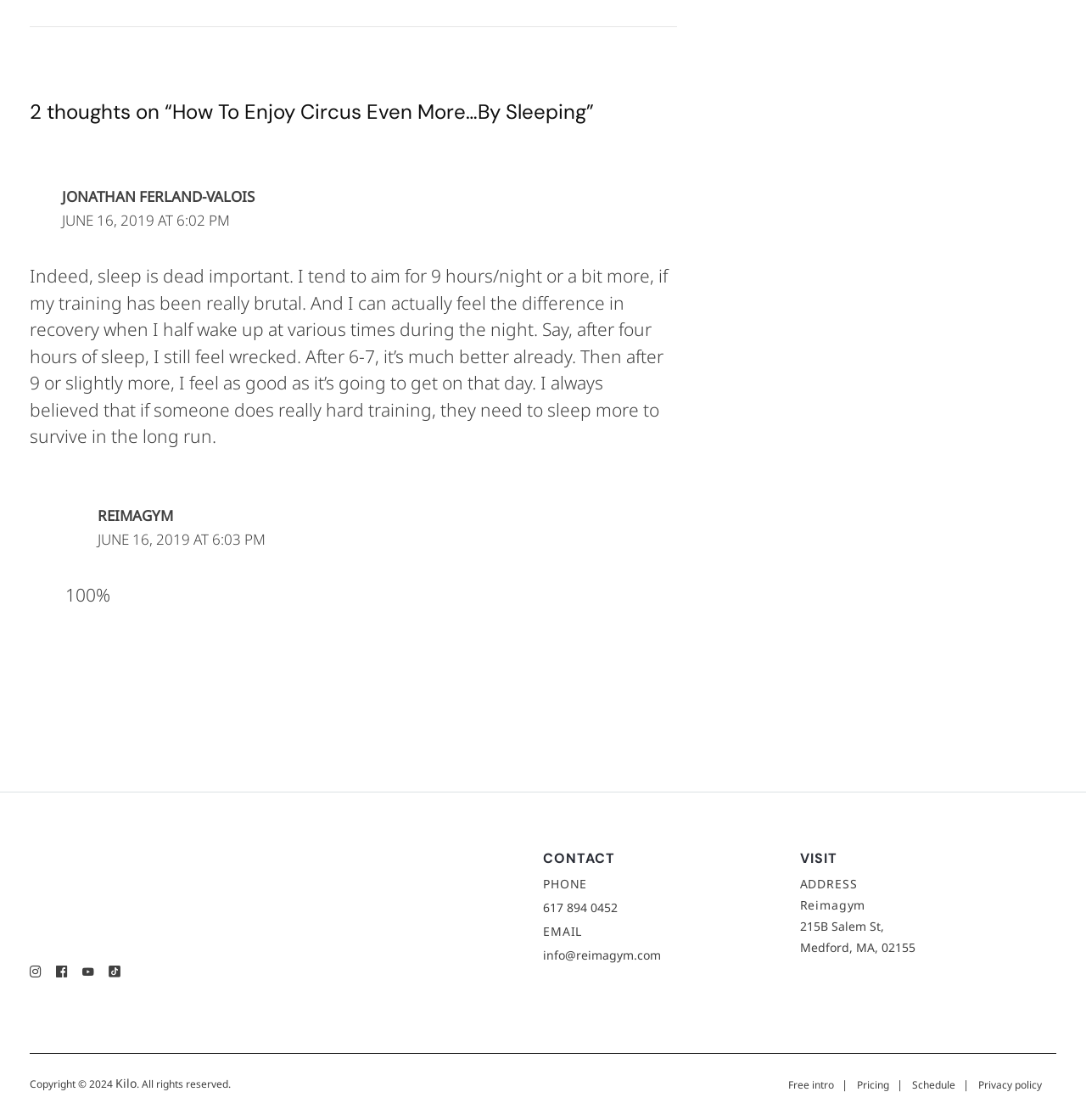Determine the bounding box coordinates of the region to click in order to accomplish the following instruction: "Visit the address". Provide the coordinates as four float numbers between 0 and 1, specifically [left, top, right, bottom].

[0.736, 0.798, 0.973, 0.855]